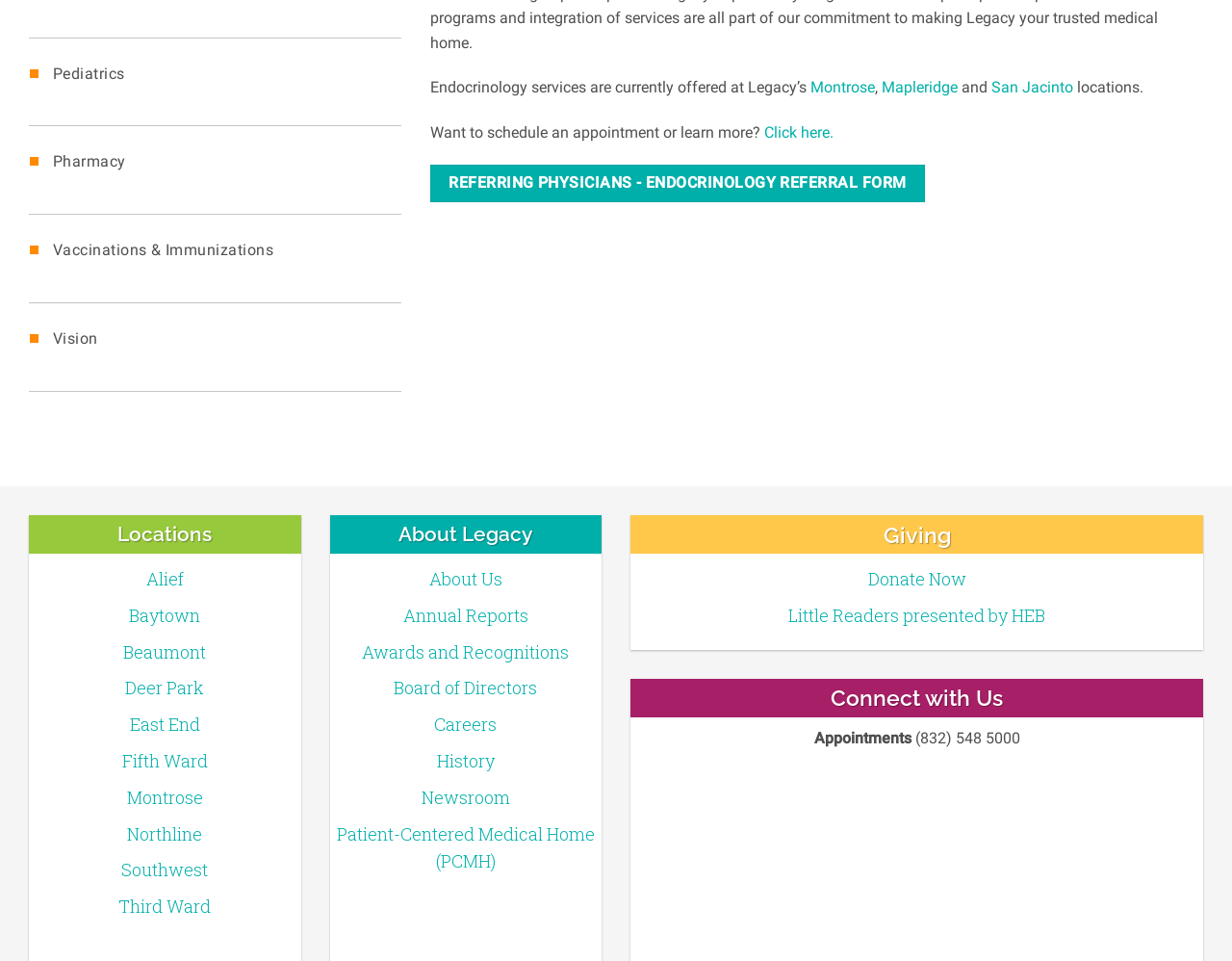Predict the bounding box coordinates of the area that should be clicked to accomplish the following instruction: "Check the 'Health with Compact 18 Form' video". The bounding box coordinates should consist of four float numbers between 0 and 1, i.e., [left, top, right, bottom].

None